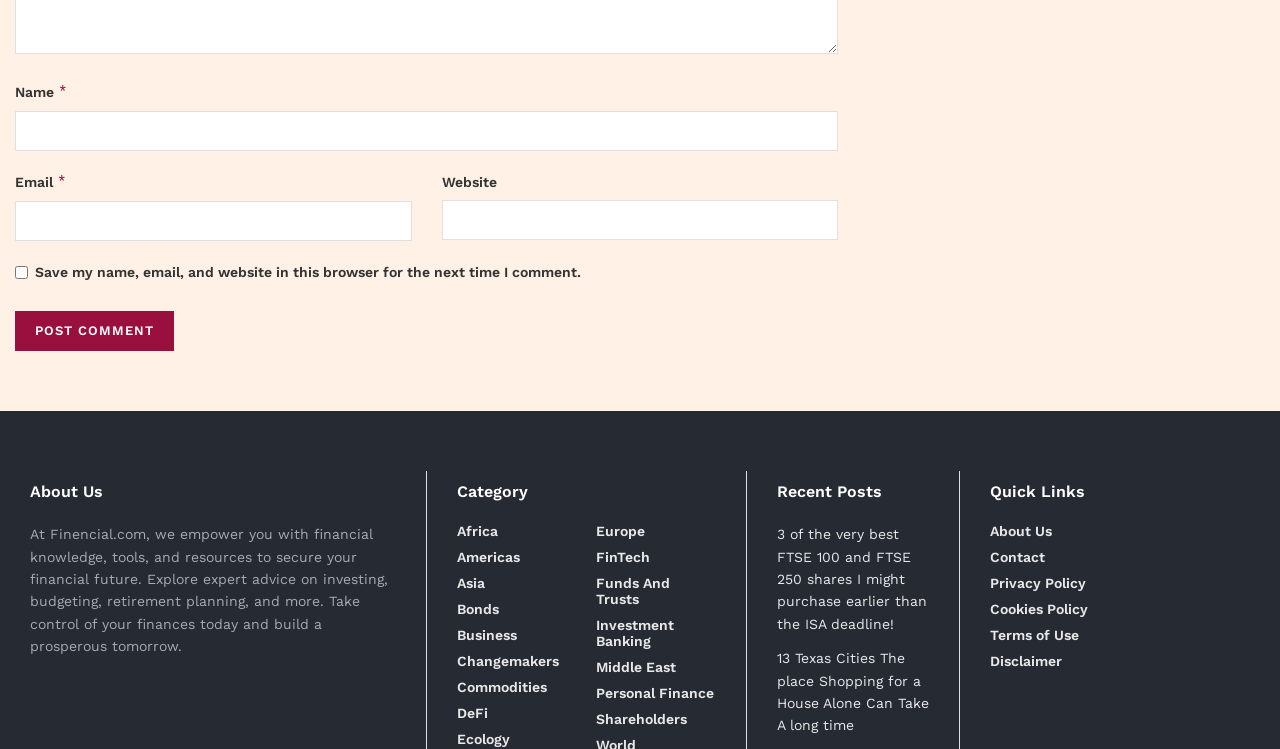Please identify the bounding box coordinates of the area I need to click to accomplish the following instruction: "View Powered by Shopify page".

None